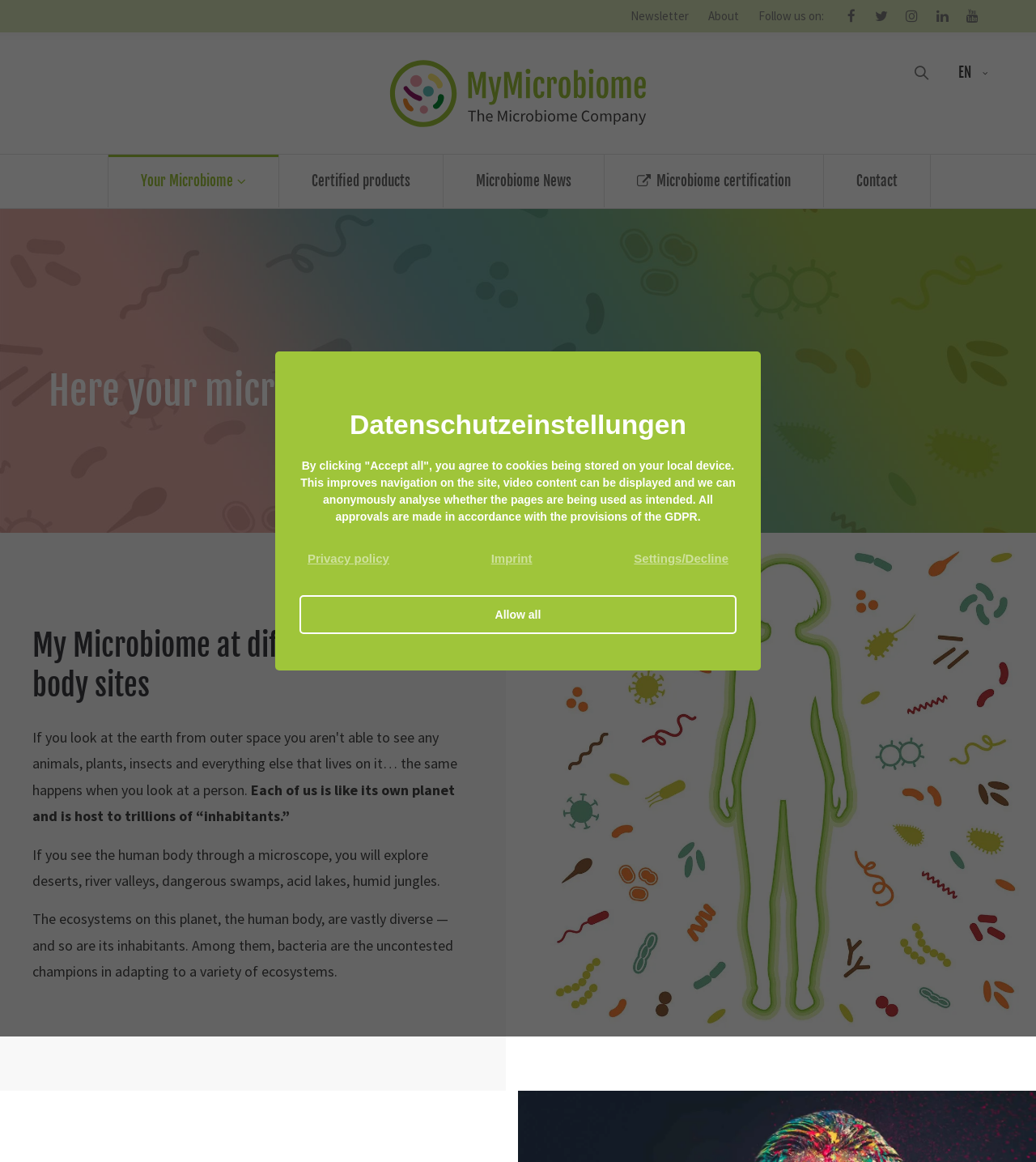Create a detailed summary of all the visual and textual information on the webpage.

This webpage is about microbiome, with a focus on the human body. At the top, there is a navigation menu with links to "Newsletter", "About", and social media icons. To the right of the navigation menu, there is a language selection option with "EN" currently selected.

Below the navigation menu, there is a main heading "Here your microbiome is at home" followed by a subheading "My Microbiome at different body sites". The webpage then presents a series of paragraphs that introduce the concept of microbiome, comparing the human body to a planet with diverse ecosystems, and explaining that bacteria are the most adaptable inhabitants of these ecosystems.

To the right of the paragraphs, there is a large image of the human microbiome, which takes up most of the right side of the page. Below the image, there are links to "Your Microbiome", "Certified products", "Microbiome News", "Microbiome certification", and "Contact".

At the bottom of the page, there is a section with a heading "Datenschutz" (which means "Data Protection" in German) that provides information about cookies and data storage. There are links to "Privacy policy" and "Imprint", as well as buttons to "Allow all" or "Settings/Decline" cookies.